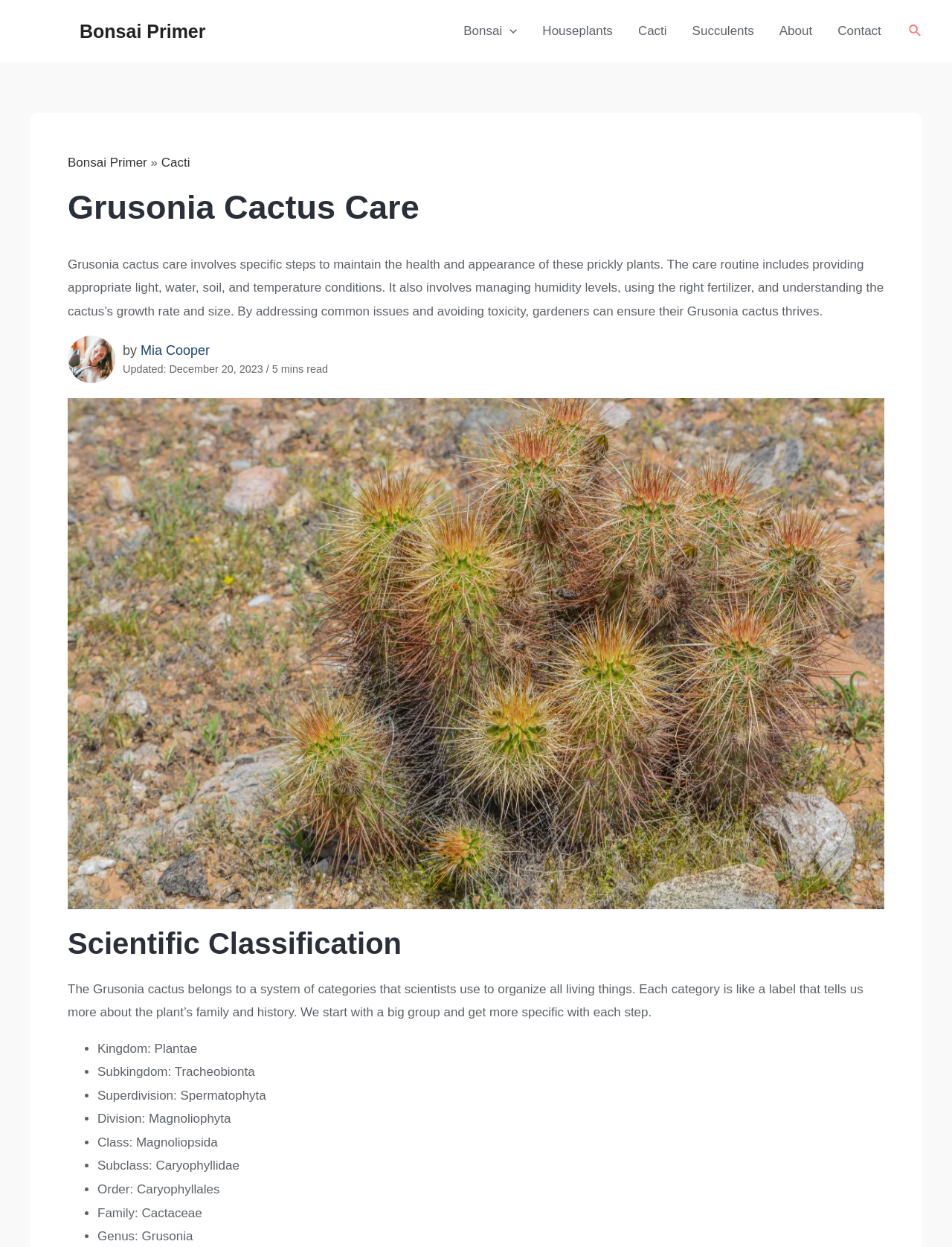Determine the bounding box coordinates of the clickable region to follow the instruction: "Search for something".

[0.955, 0.017, 0.969, 0.033]